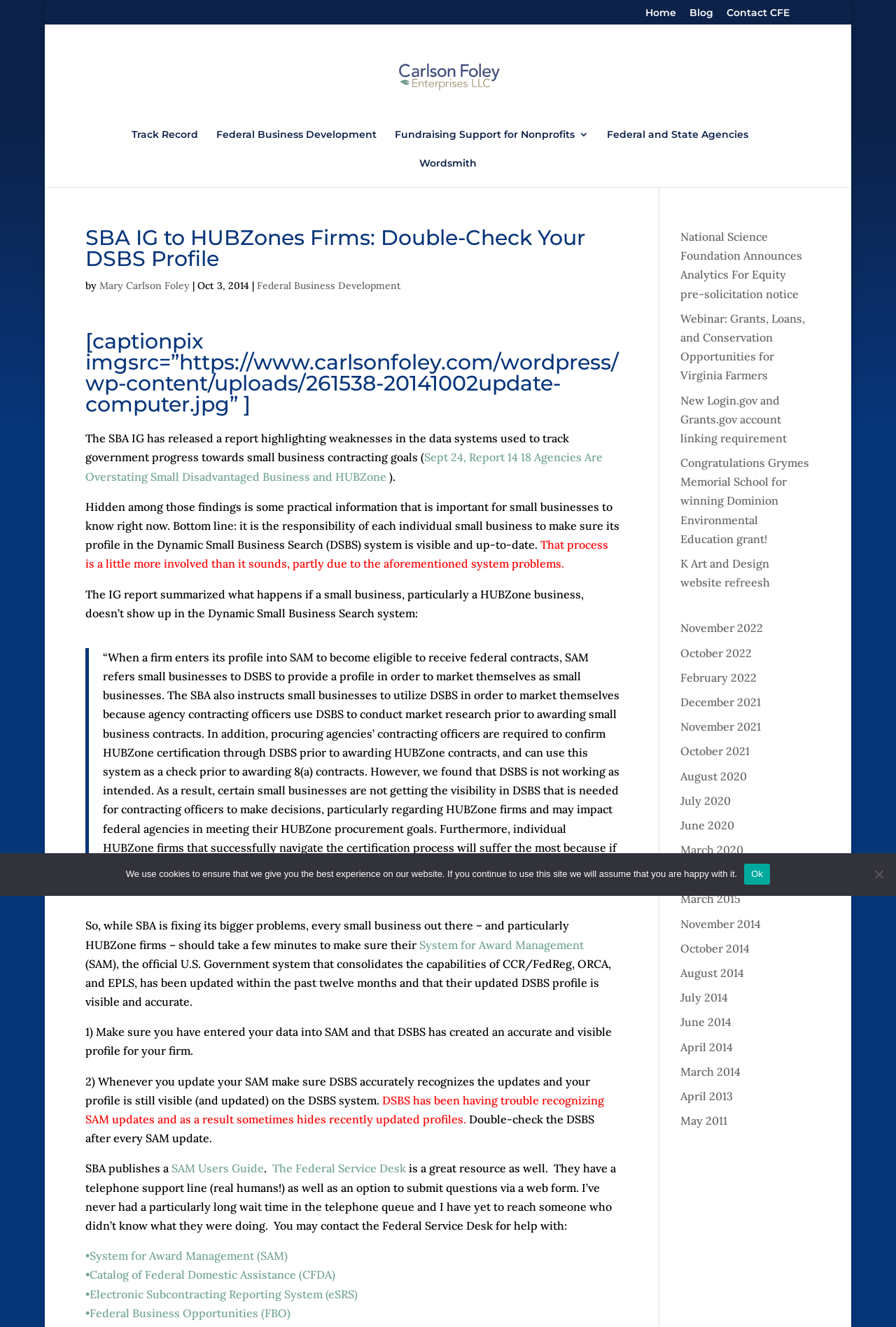Determine the bounding box coordinates for the area you should click to complete the following instruction: "Learn more about Federal Business Development".

[0.286, 0.21, 0.447, 0.22]